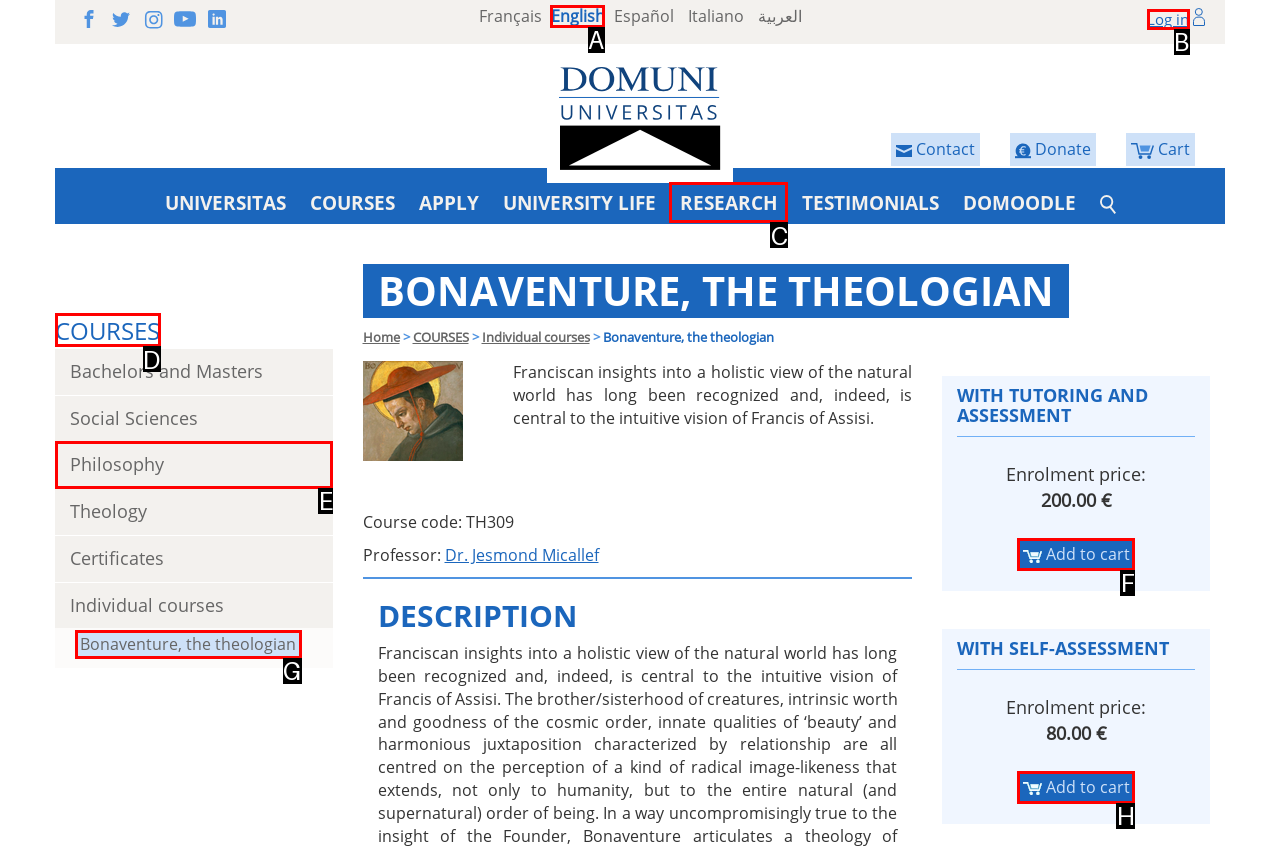Determine which UI element you should click to perform the task: Select the 'English' language
Provide the letter of the correct option from the given choices directly.

A